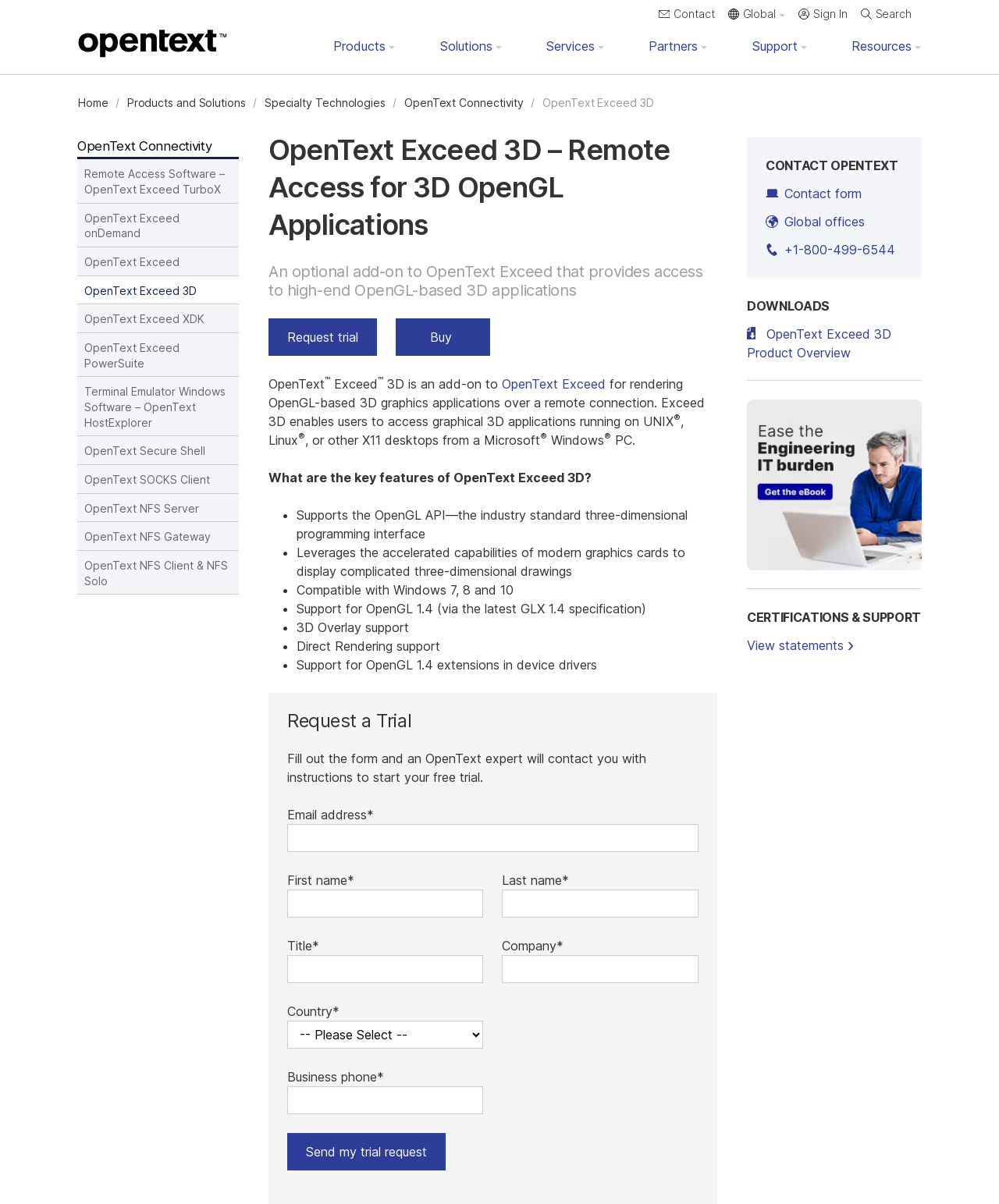Please determine the bounding box coordinates of the element to click on in order to accomplish the following task: "Fill in the 'Email address' field". Ensure the coordinates are four float numbers ranging from 0 to 1, i.e., [left, top, right, bottom].

[0.287, 0.684, 0.699, 0.708]